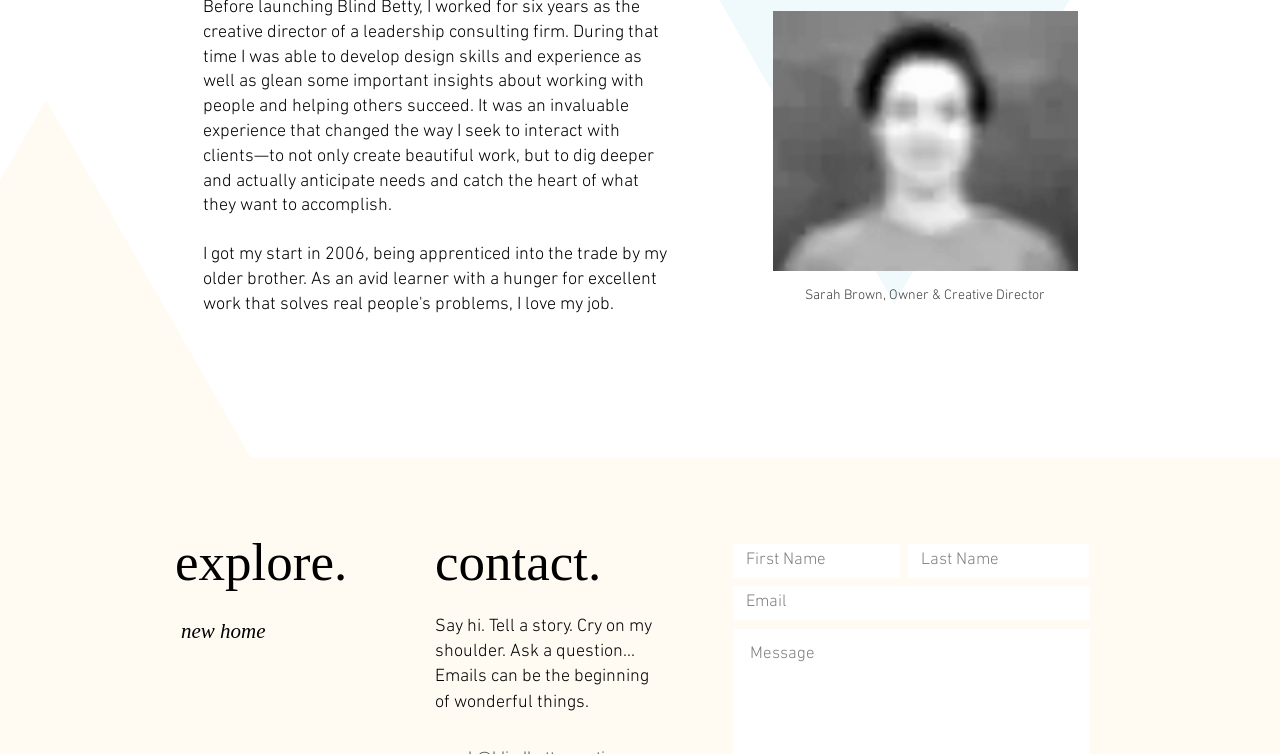Examine the image carefully and respond to the question with a detailed answer: 
How many navigation links are available?

The navigation element contains only one link, which is labeled as 'new home', indicating that there is only one navigation link available.